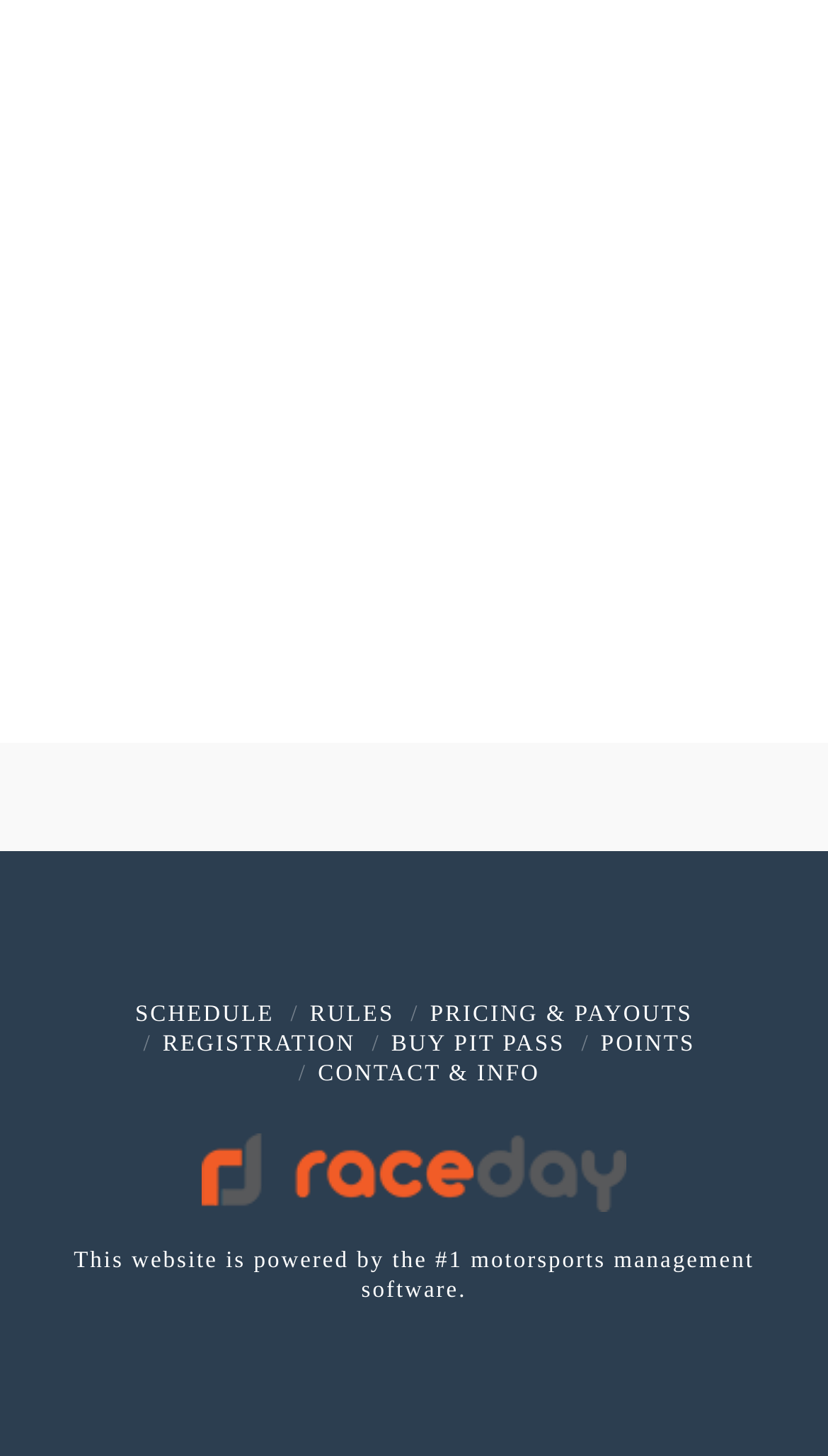Reply to the question below using a single word or brief phrase:
How many sections are there in the webpage?

2